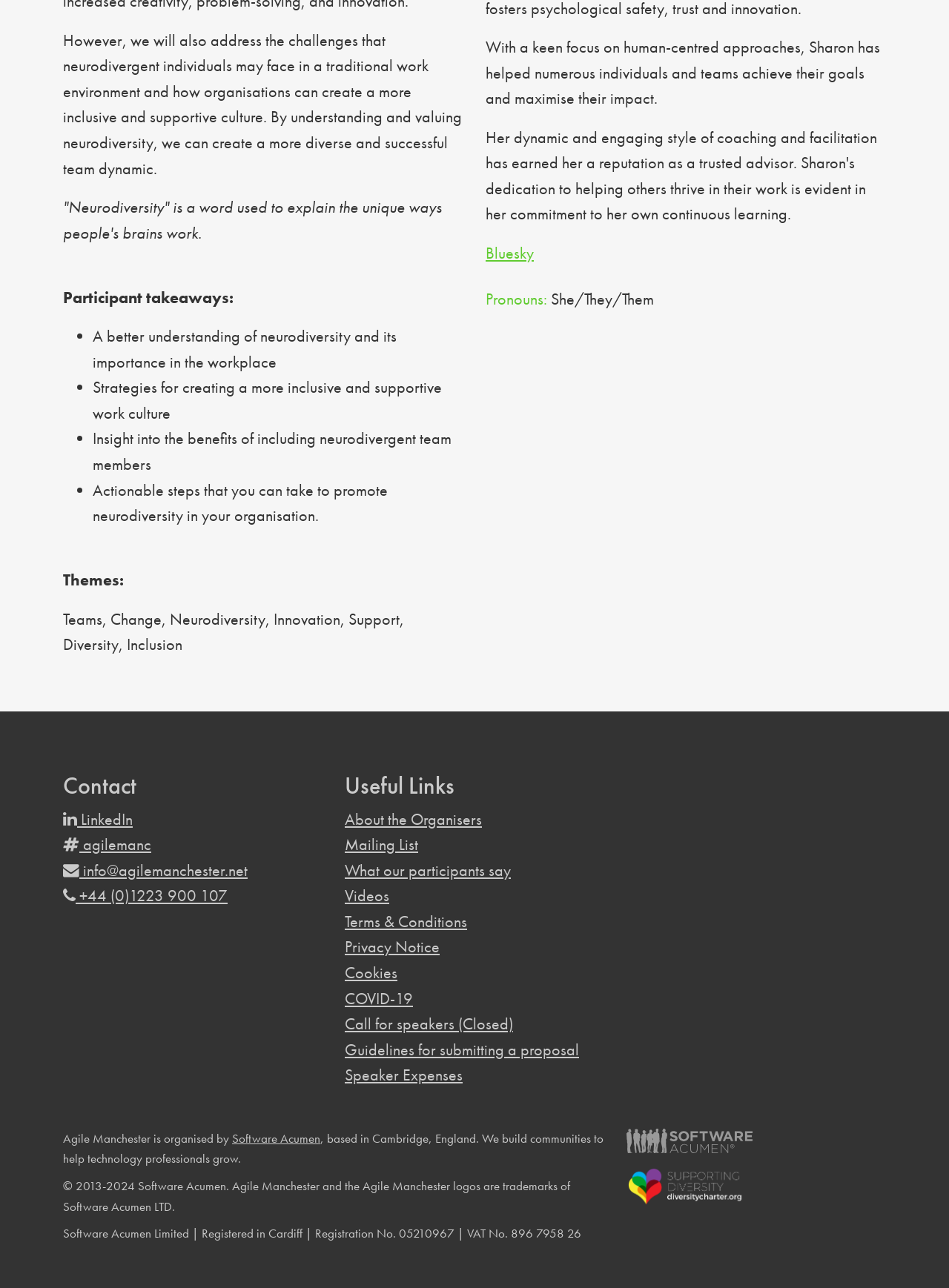Please identify the bounding box coordinates of the area that needs to be clicked to follow this instruction: "Read about the 'About the Organisers'".

[0.363, 0.628, 0.508, 0.644]